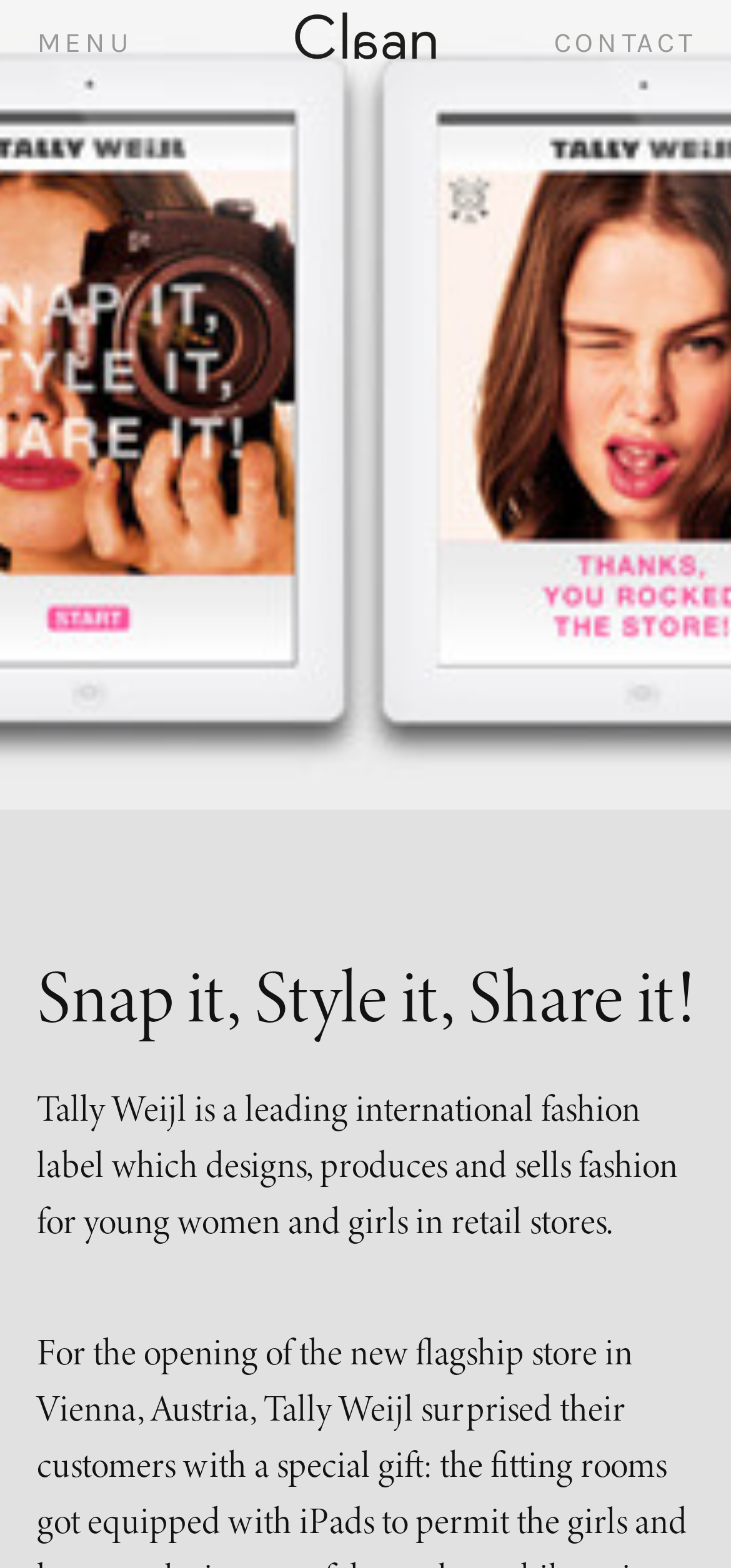Locate the bounding box coordinates of the element that needs to be clicked to carry out the instruction: "Explore the WORK section". The coordinates should be given as four float numbers ranging from 0 to 1, i.e., [left, top, right, bottom].

[0.0, 0.275, 1.0, 0.32]